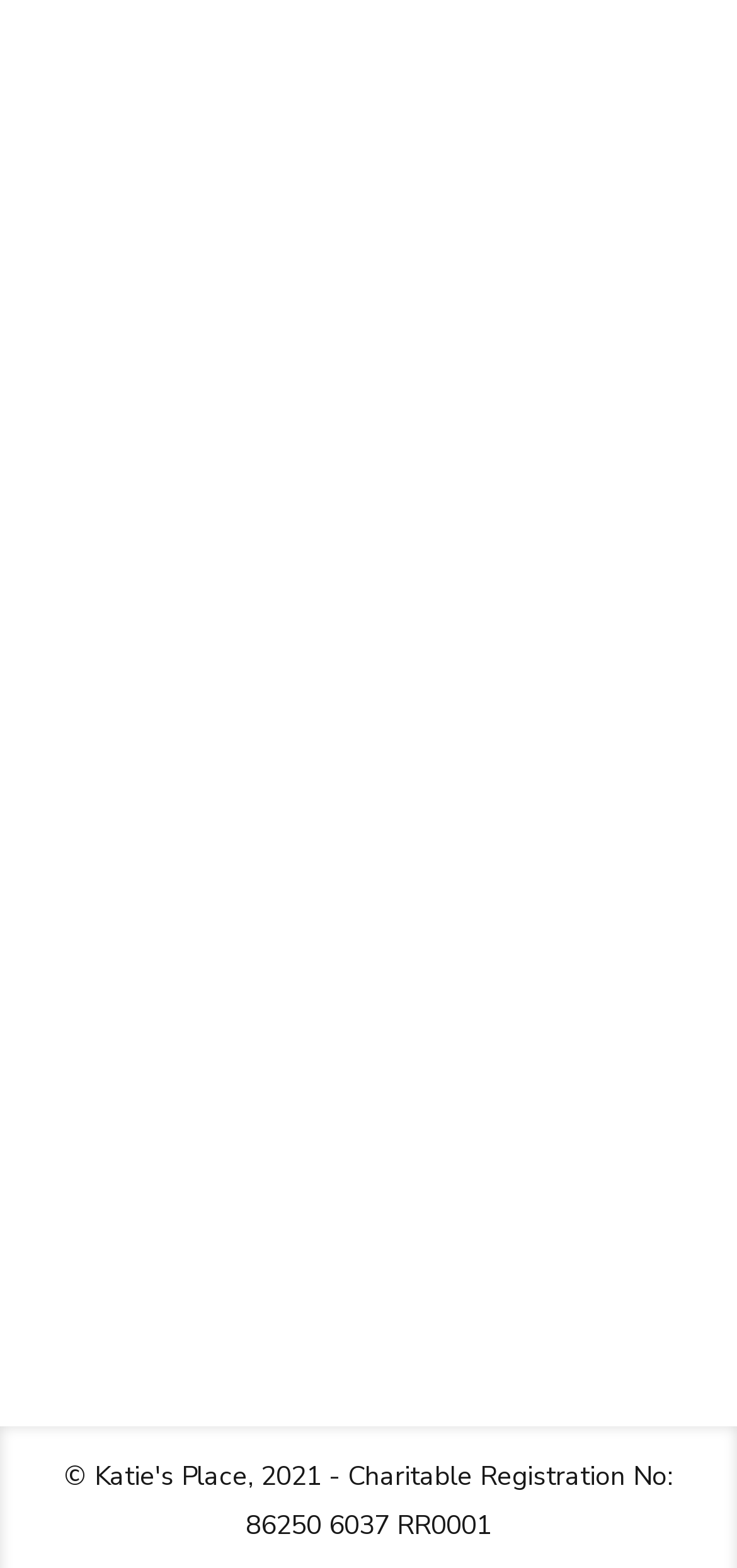How can one help?
Give a comprehensive and detailed explanation for the question.

The webpage provides a link to 'Donate' under the 'Ways to help' section, which is one way to help.